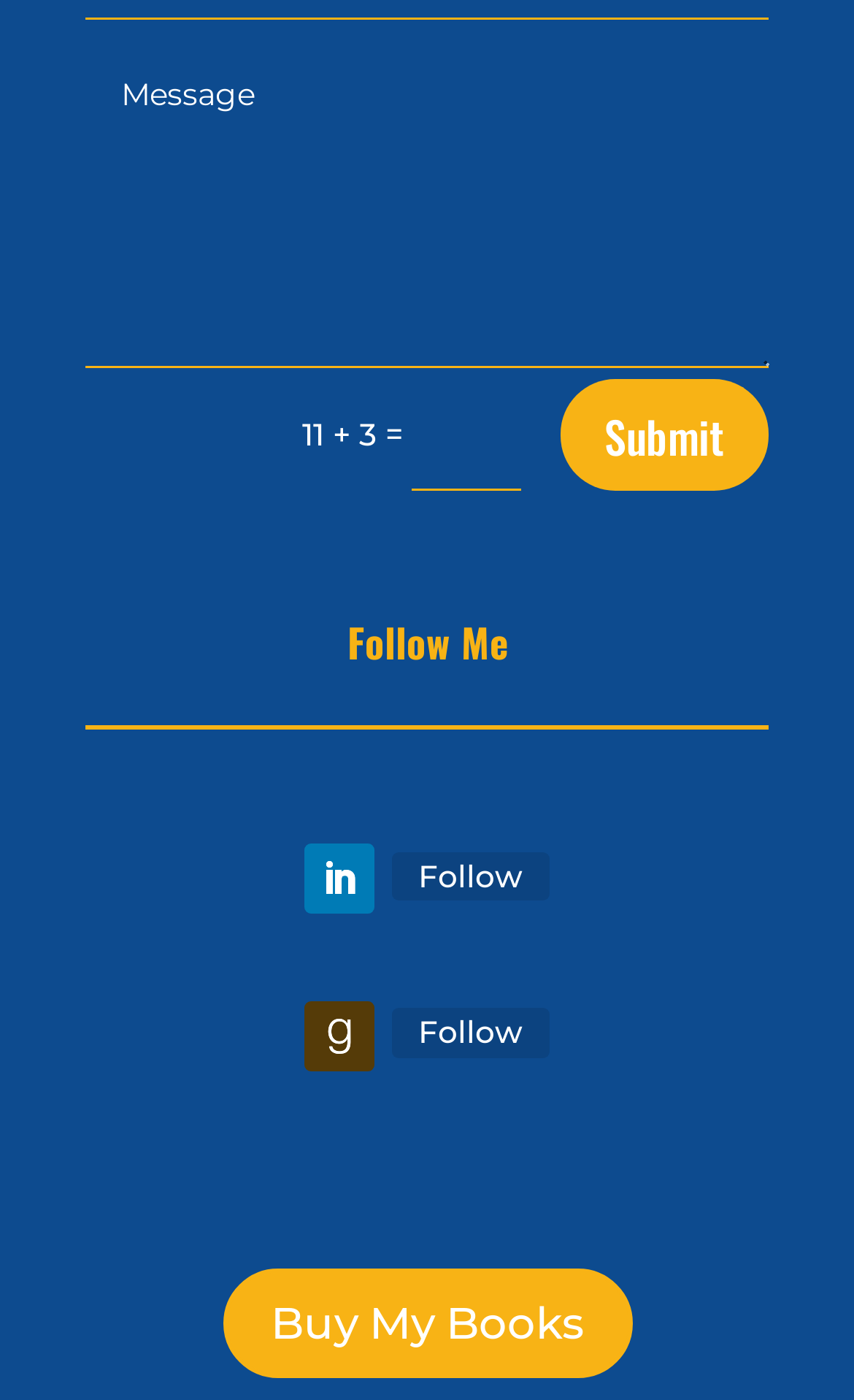Please determine the bounding box coordinates of the element's region to click in order to carry out the following instruction: "Click the follow button". The coordinates should be four float numbers between 0 and 1, i.e., [left, top, right, bottom].

[0.459, 0.609, 0.644, 0.644]